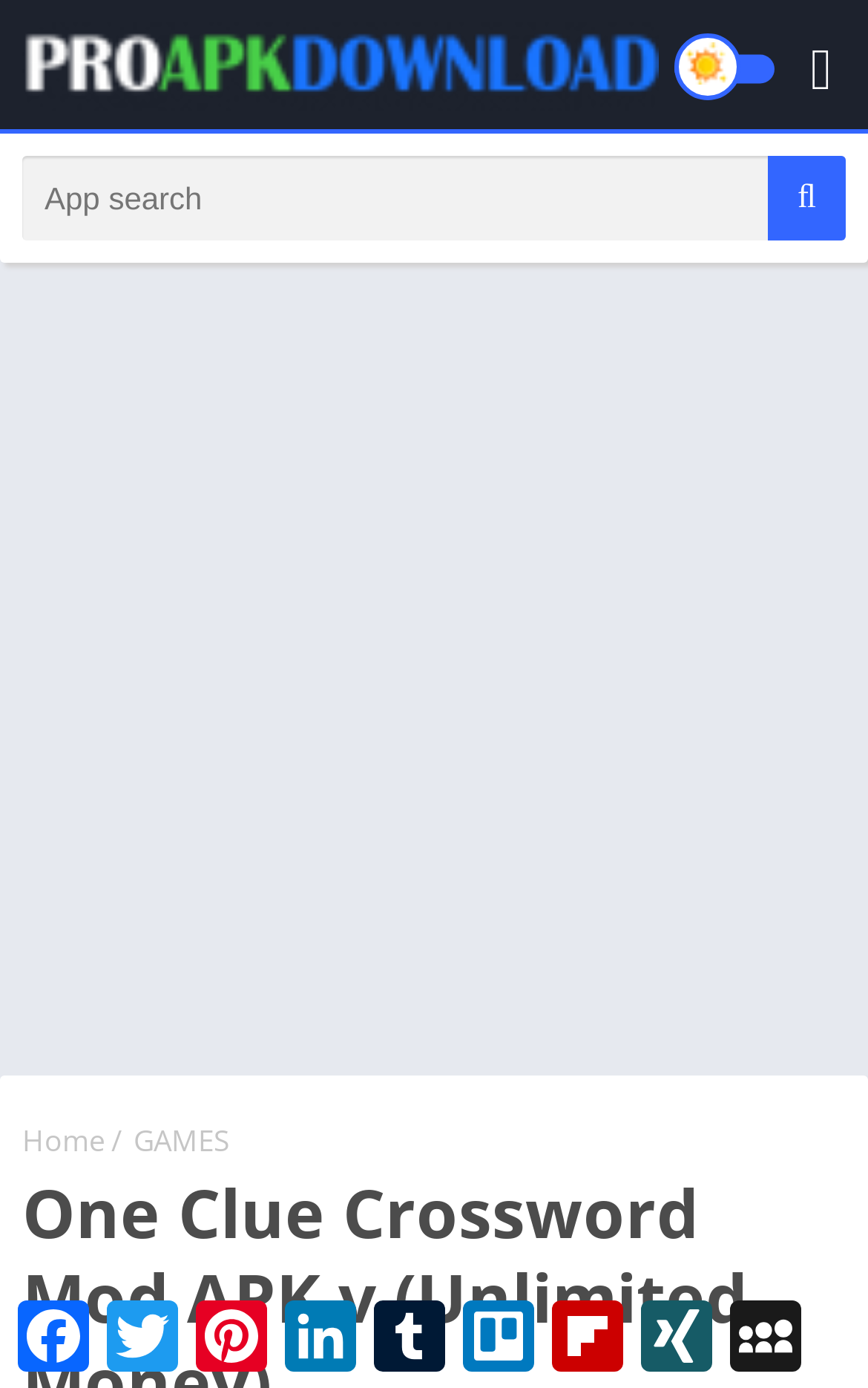Please determine the bounding box coordinates of the clickable area required to carry out the following instruction: "View games". The coordinates must be four float numbers between 0 and 1, represented as [left, top, right, bottom].

[0.154, 0.807, 0.264, 0.836]